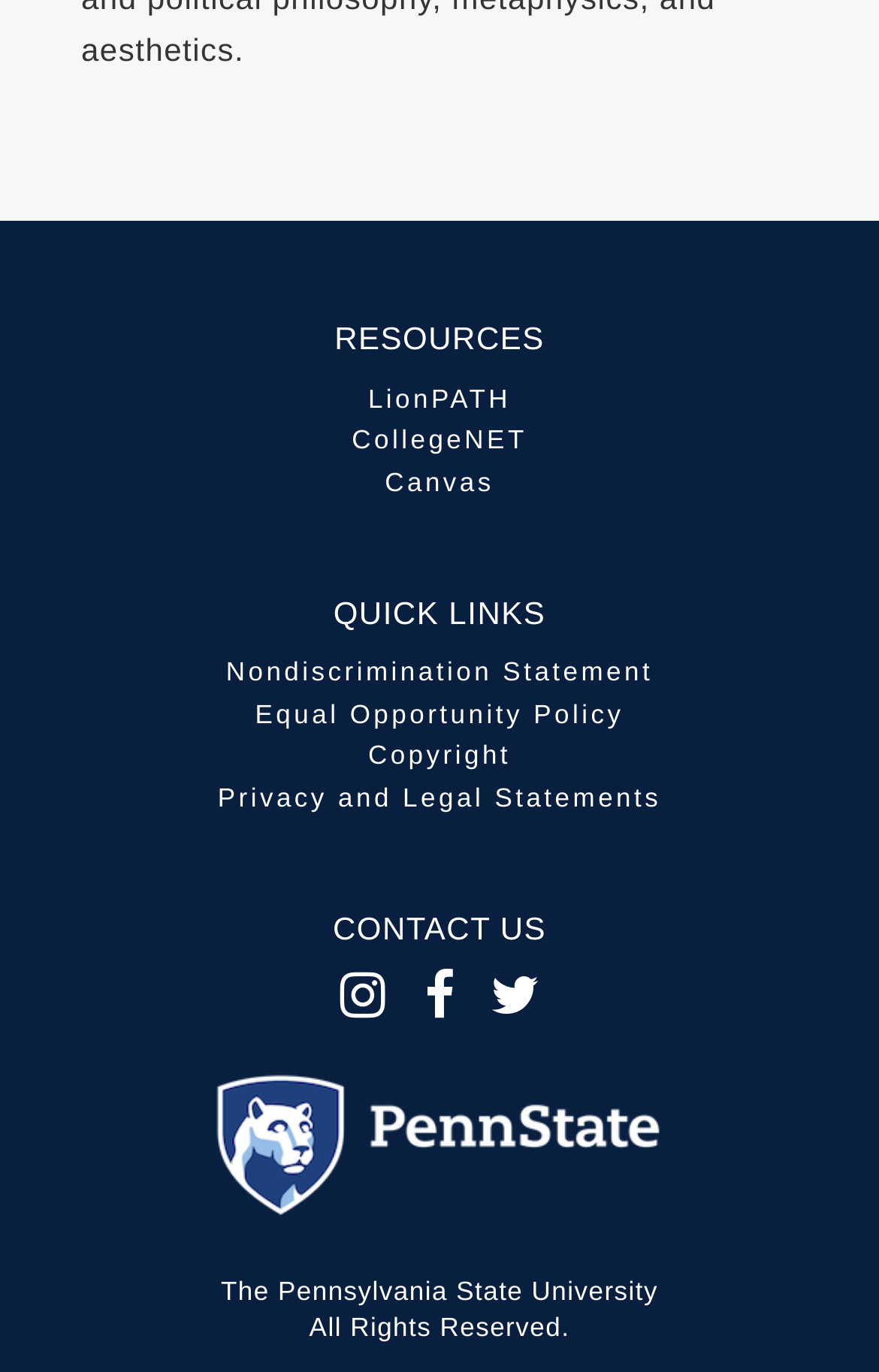How many social media links are there?
Respond with a short answer, either a single word or a phrase, based on the image.

3